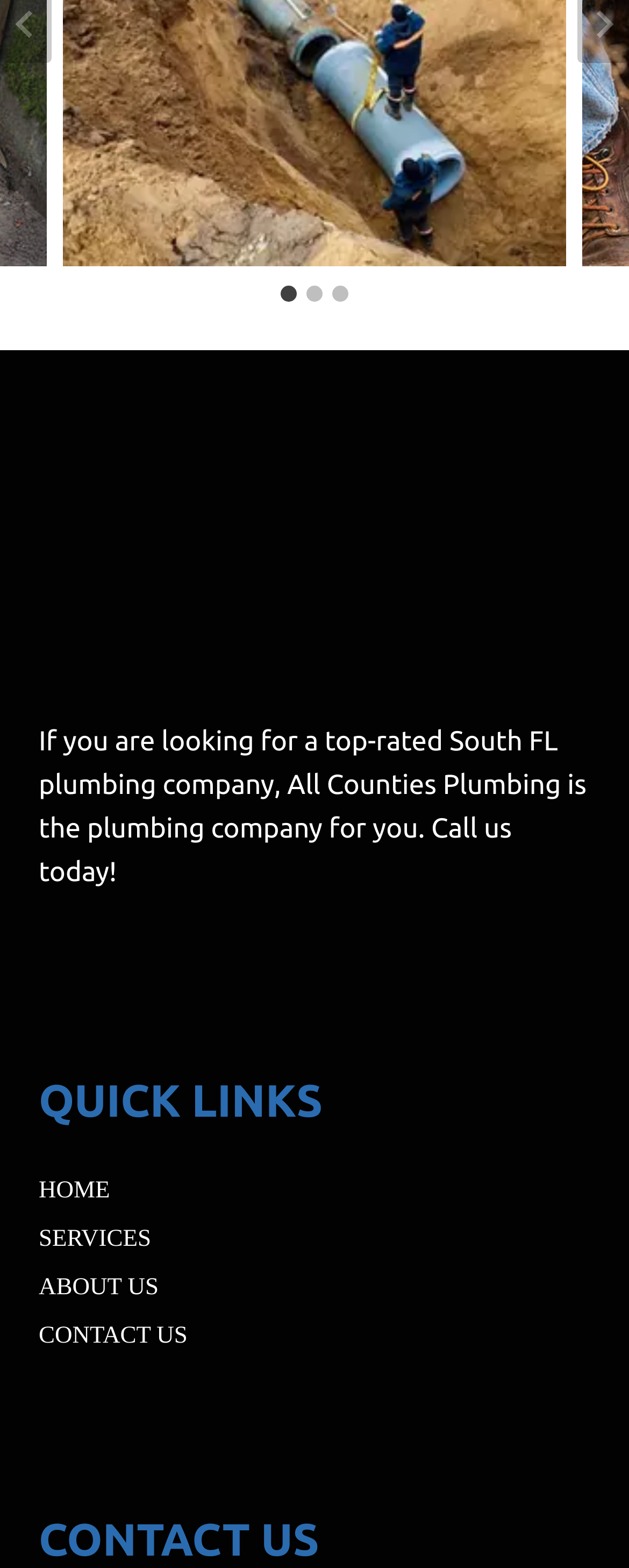Carefully observe the image and respond to the question with a detailed answer:
What is the company name mentioned on the webpage?

I found the company name 'All Counties Plumbing' mentioned in the StaticText element, which is a description about the company, and also in the image element with the logo of the company.